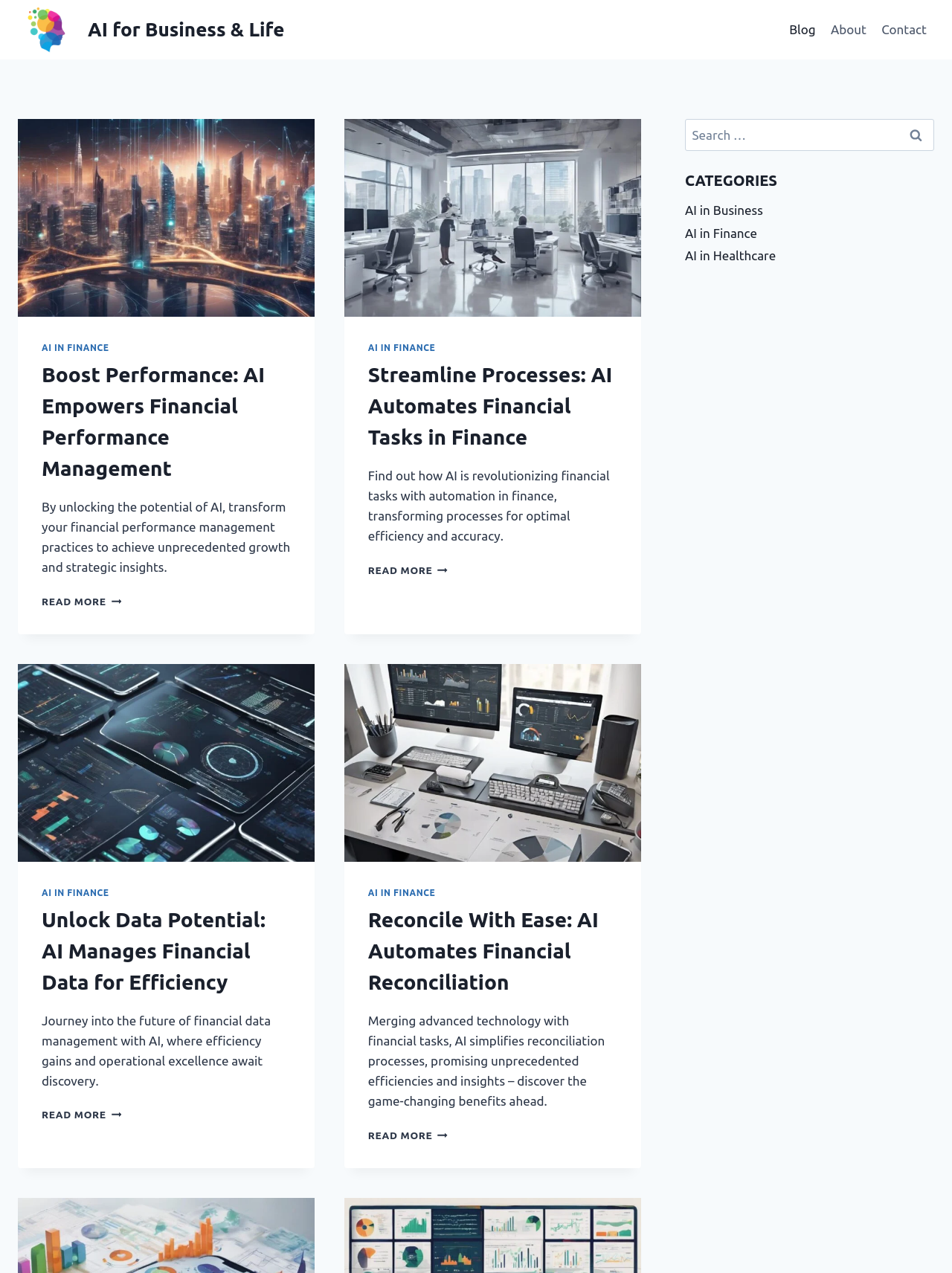Please predict the bounding box coordinates of the element's region where a click is necessary to complete the following instruction: "Read more about 'Boost Performance: AI Empowers Financial Performance Management'". The coordinates should be represented by four float numbers between 0 and 1, i.e., [left, top, right, bottom].

[0.044, 0.468, 0.127, 0.477]